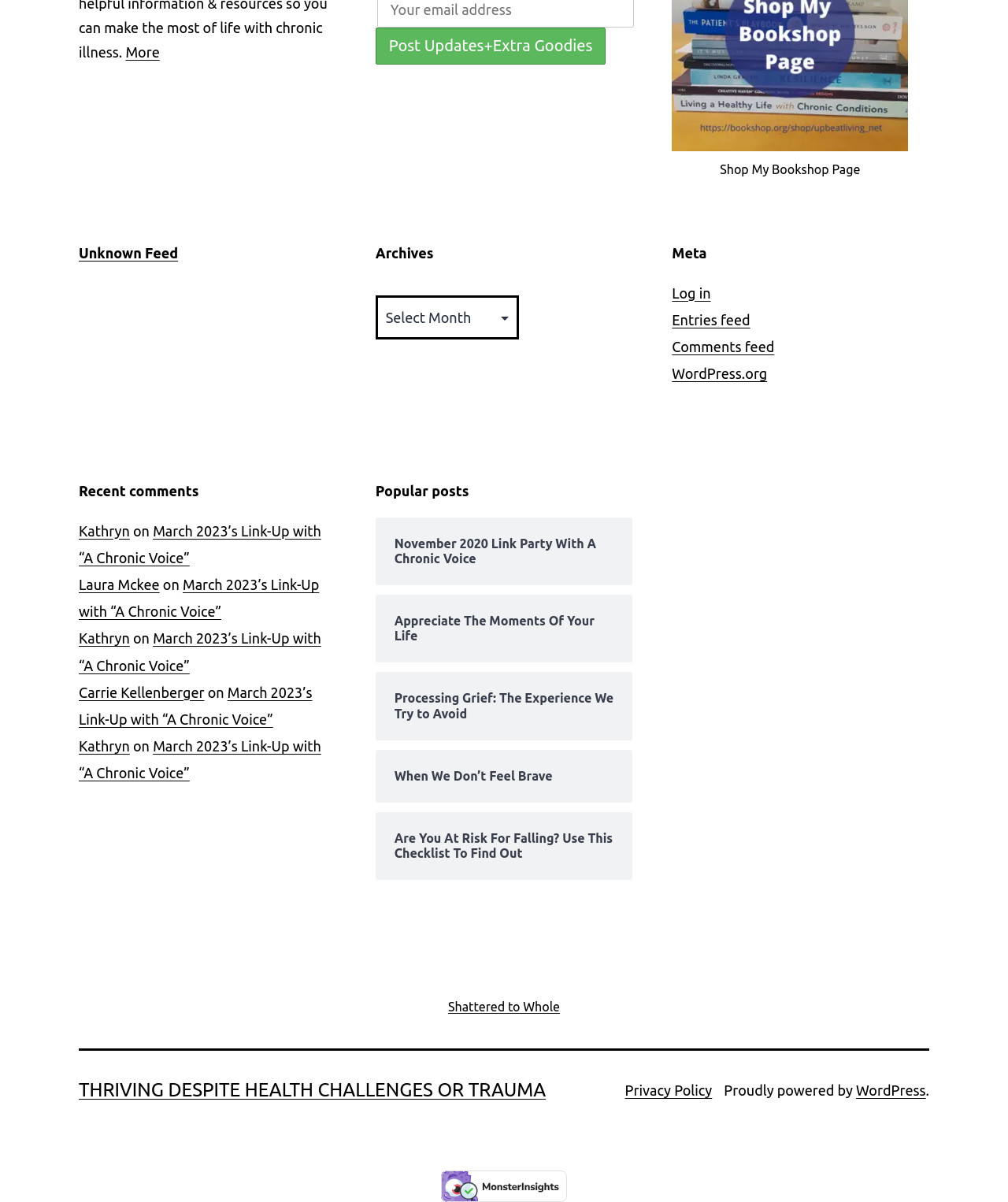Specify the bounding box coordinates of the area to click in order to follow the given instruction: "Select an option from 'Archives' combobox."

[0.372, 0.246, 0.515, 0.283]